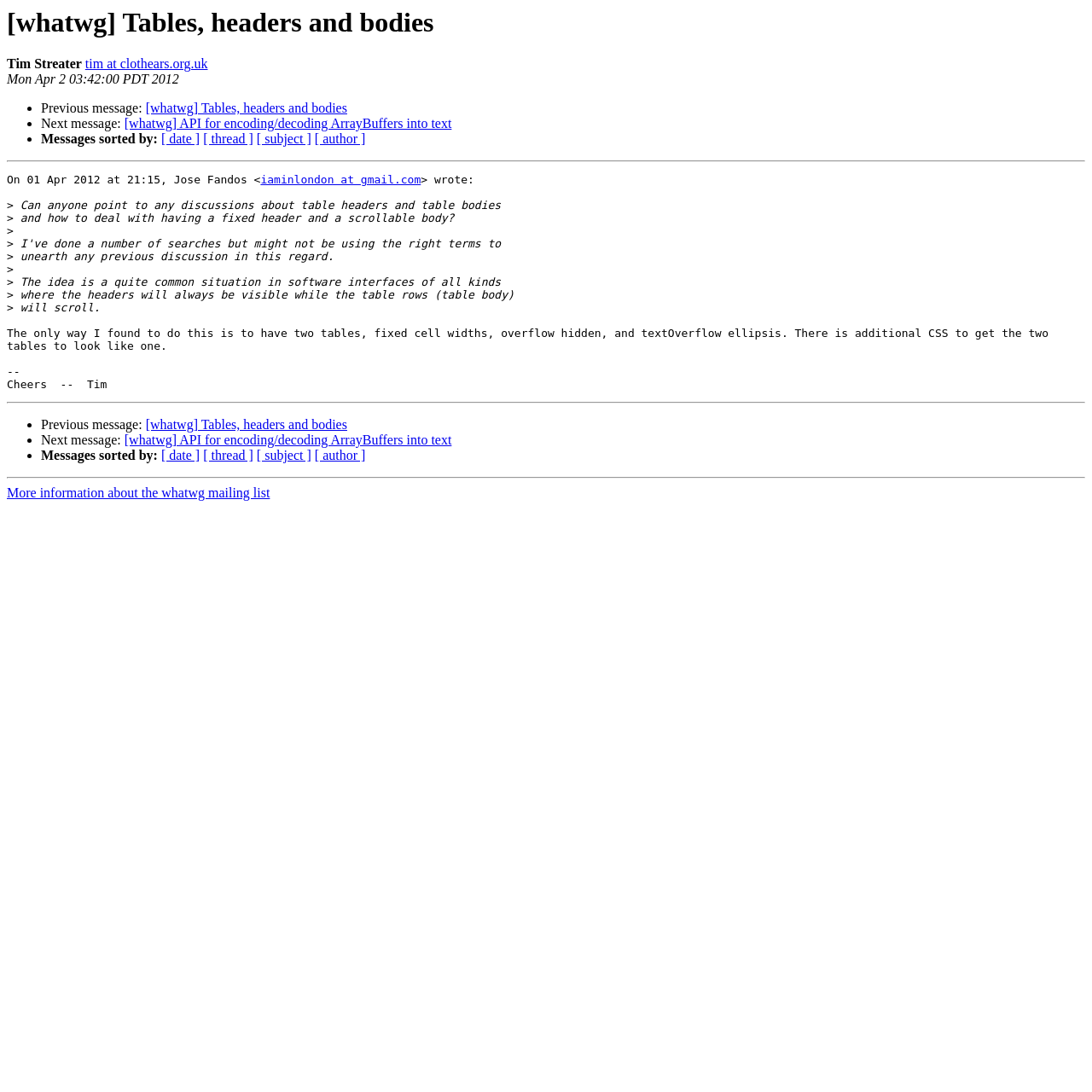Can you identify the bounding box coordinates of the clickable region needed to carry out this instruction: 'Get more information about the whatwg mailing list'? The coordinates should be four float numbers within the range of 0 to 1, stated as [left, top, right, bottom].

[0.006, 0.445, 0.247, 0.458]